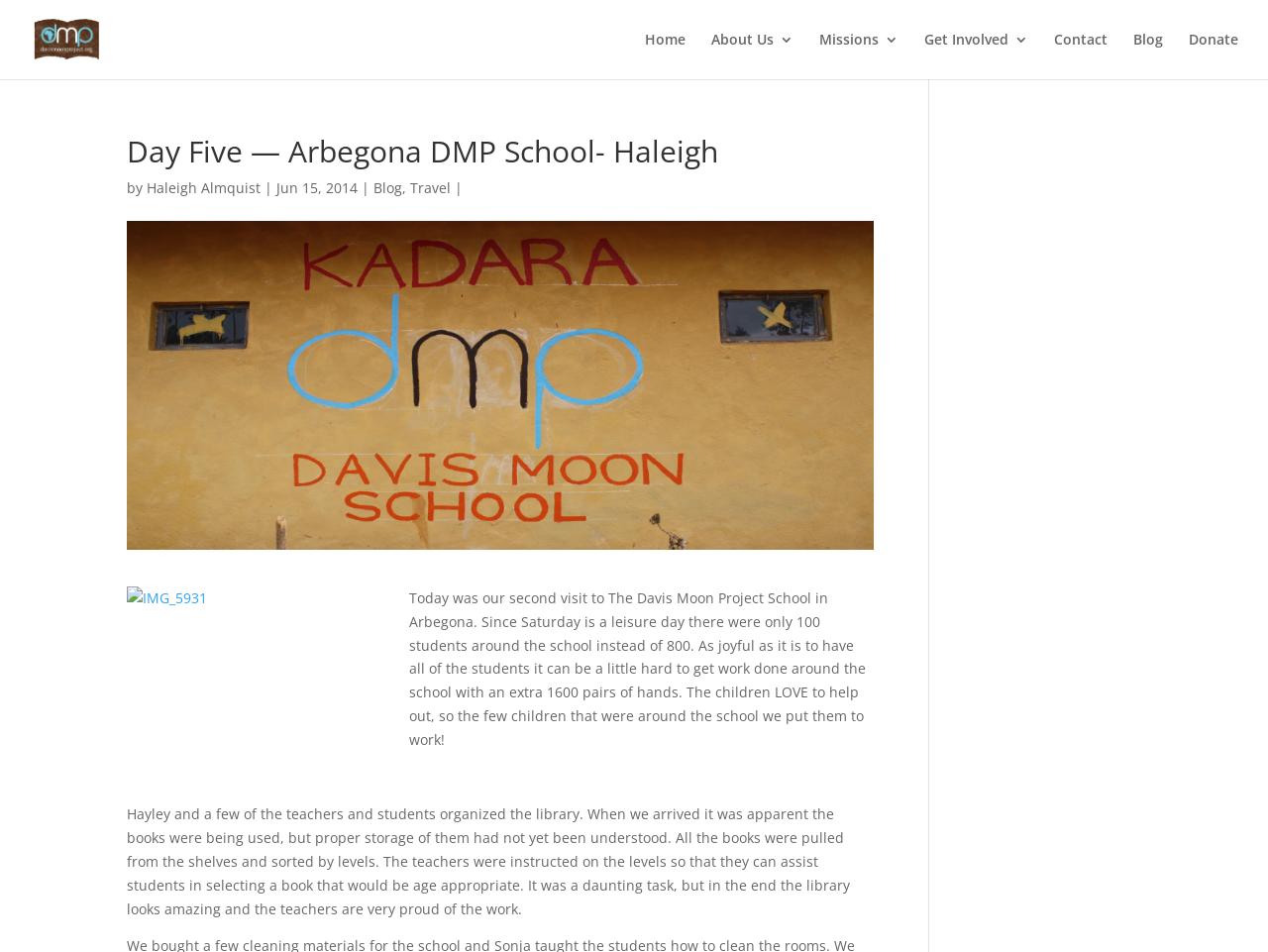Identify the bounding box of the UI component described as: "Haleigh Almquist".

[0.116, 0.187, 0.205, 0.207]